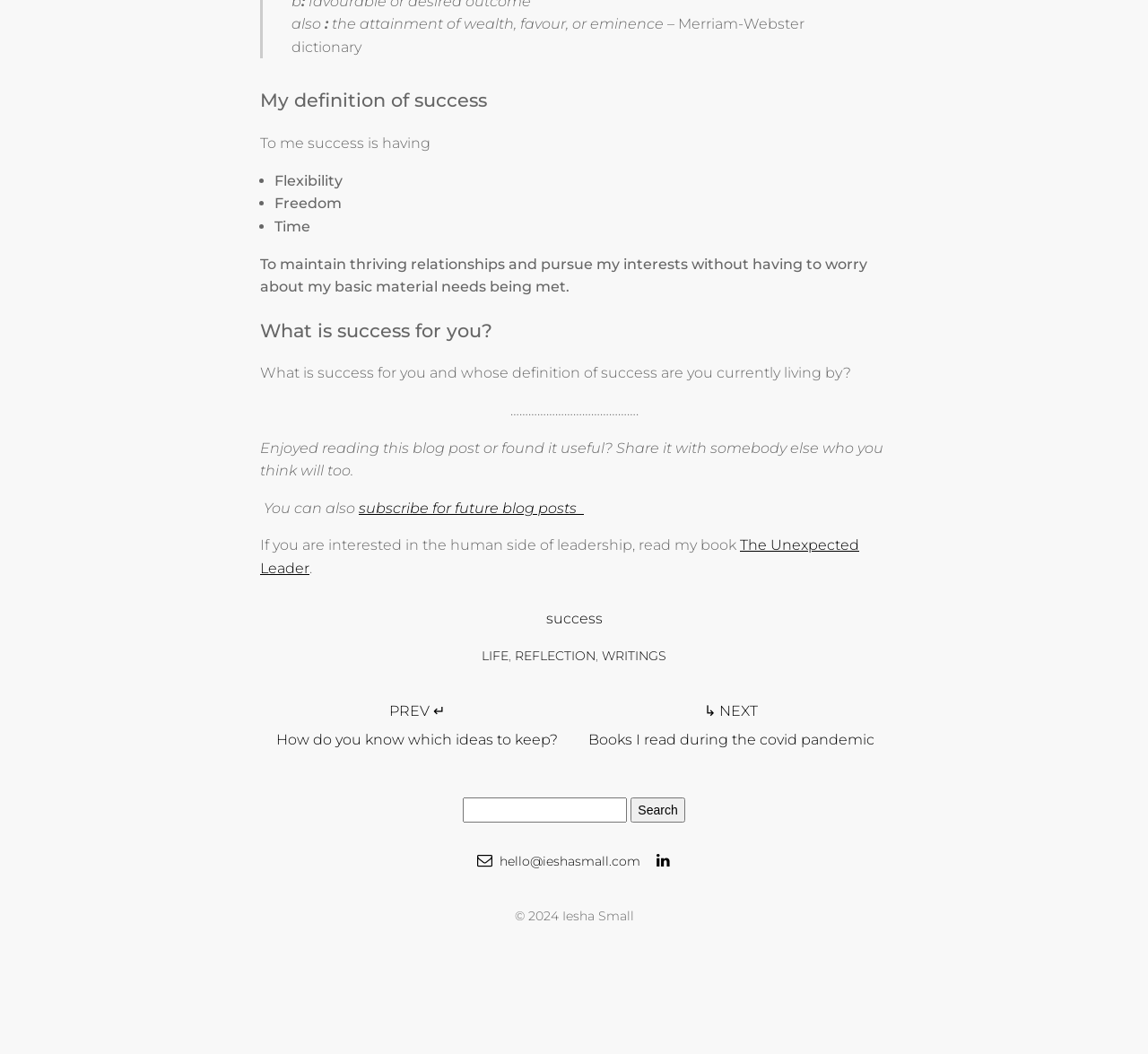Locate the bounding box coordinates of the clickable region to complete the following instruction: "Enter title of your paper."

None